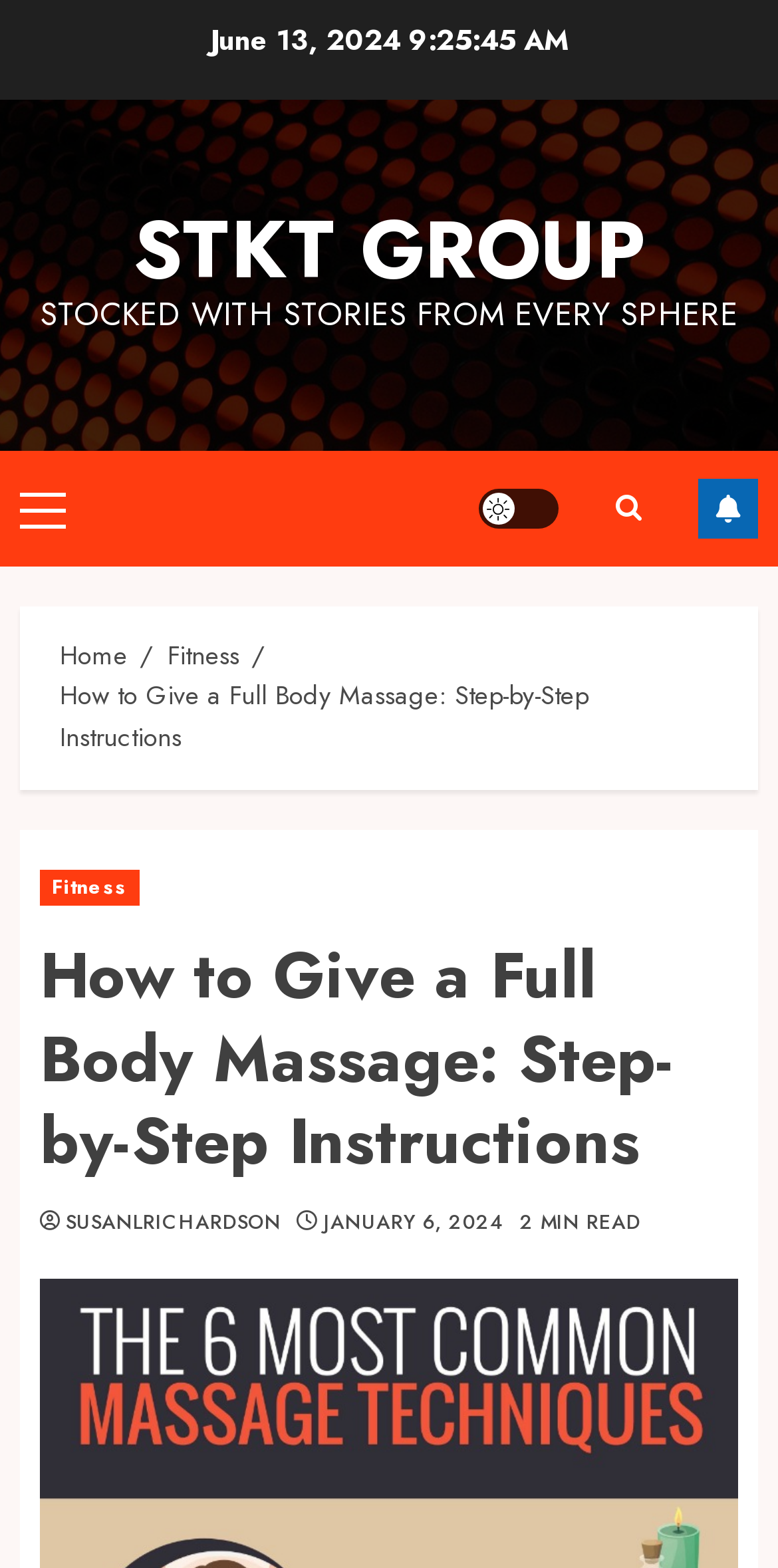Identify the bounding box coordinates for the element that needs to be clicked to fulfill this instruction: "Open the 'Primary Menu'". Provide the coordinates in the format of four float numbers between 0 and 1: [left, top, right, bottom].

[0.026, 0.312, 0.085, 0.335]